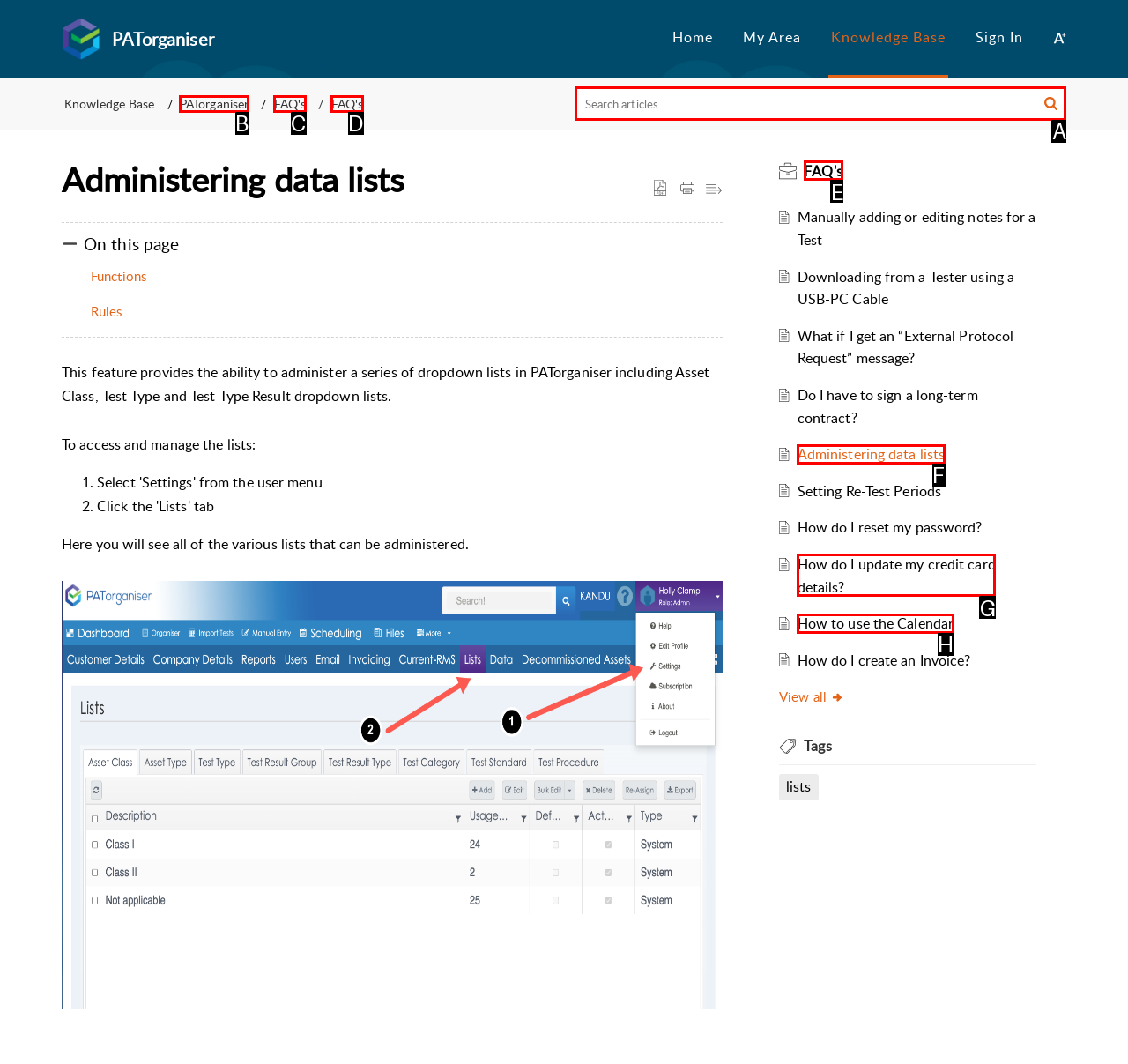Choose the HTML element that should be clicked to achieve this task: Search for articles
Respond with the letter of the correct choice.

A